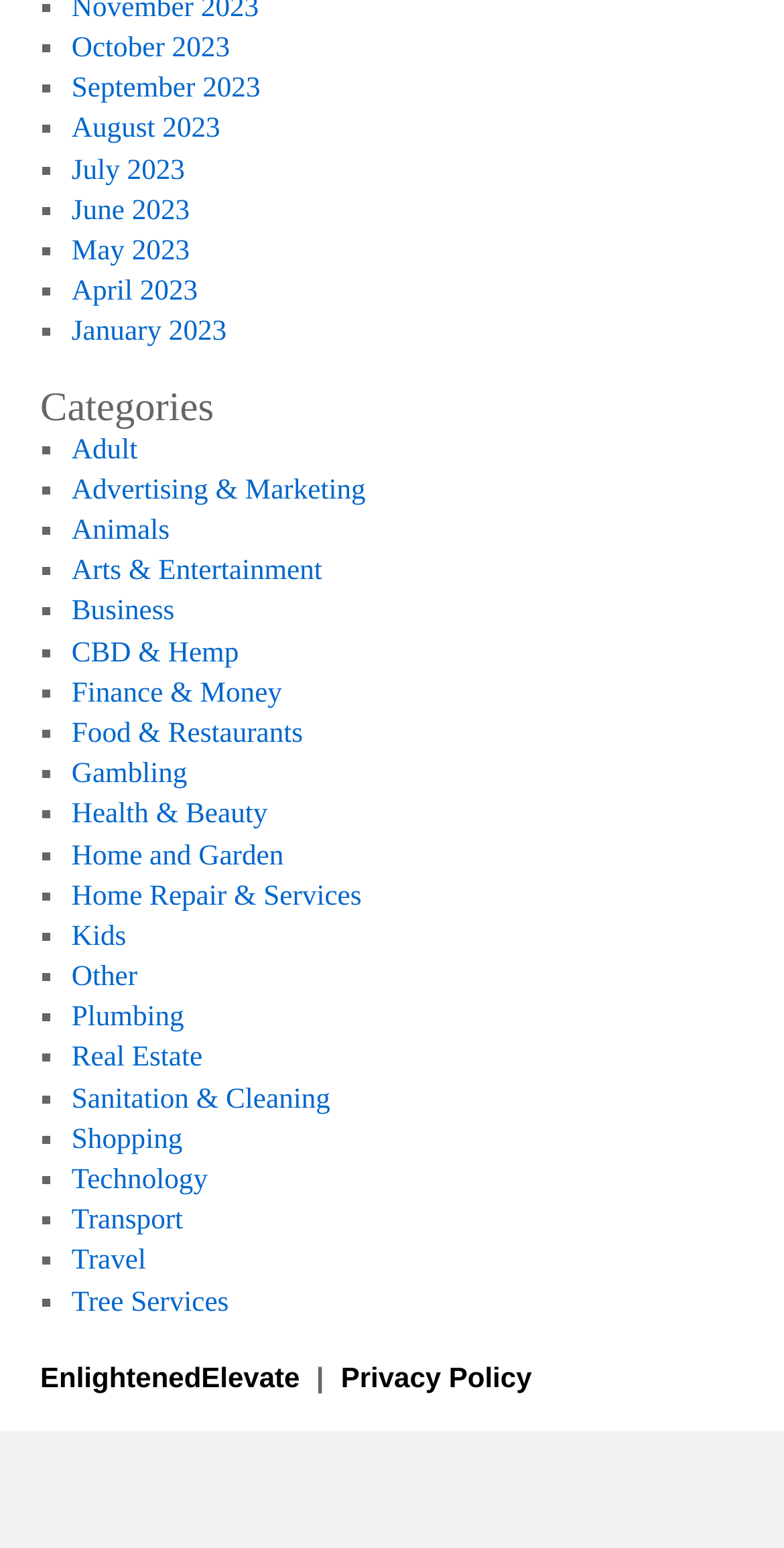Identify the bounding box coordinates of the clickable section necessary to follow the following instruction: "Visit EnlightenedElevate". The coordinates should be presented as four float numbers from 0 to 1, i.e., [left, top, right, bottom].

[0.051, 0.879, 0.392, 0.9]